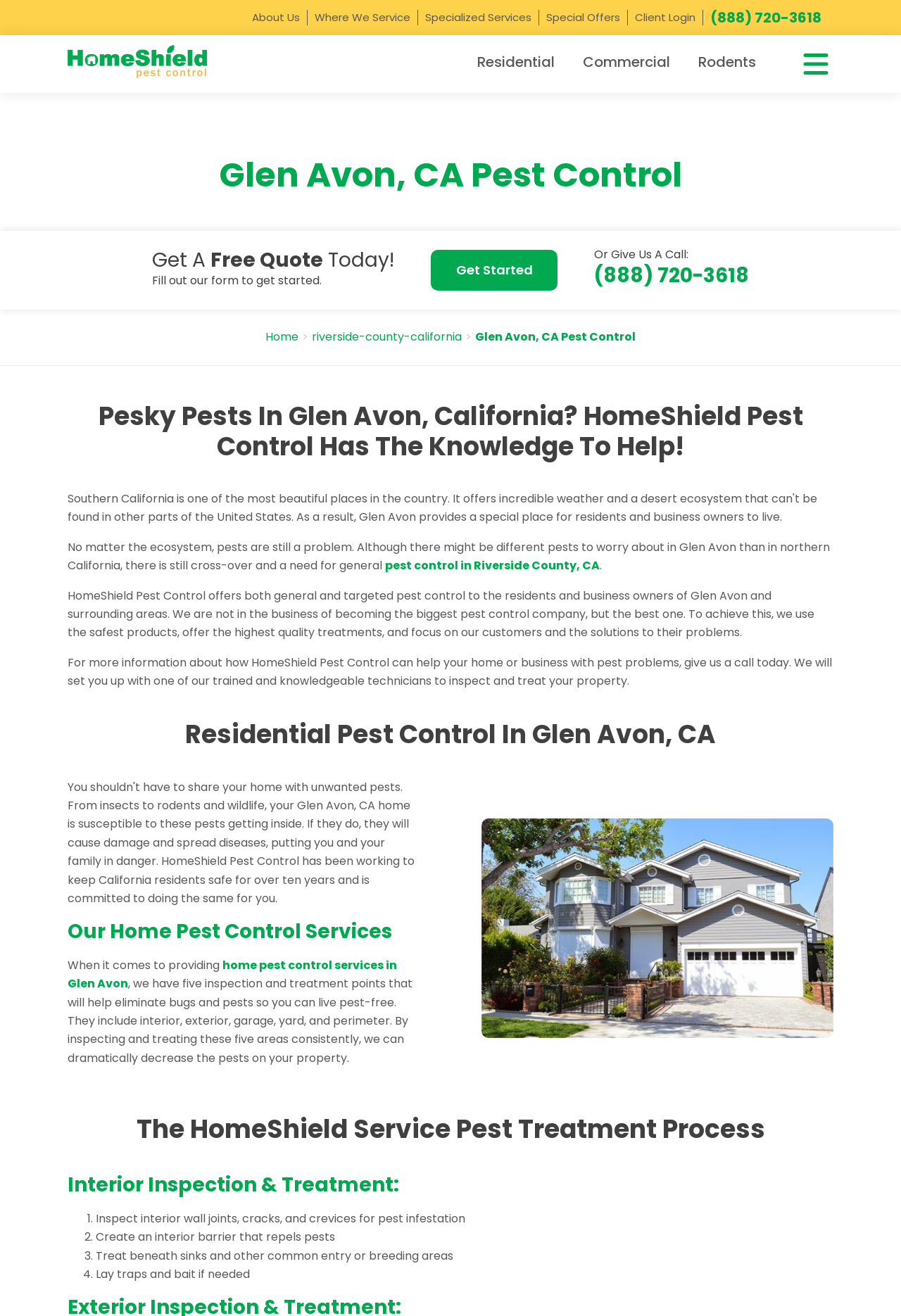What areas does HomeShield Pest Control inspect and treat?
Please answer the question with as much detail as possible using the screenshot.

According to the webpage, HomeShield Pest Control inspects and treats five areas, including interior, exterior, garage, yard, and perimeter, to eliminate bugs and pests.